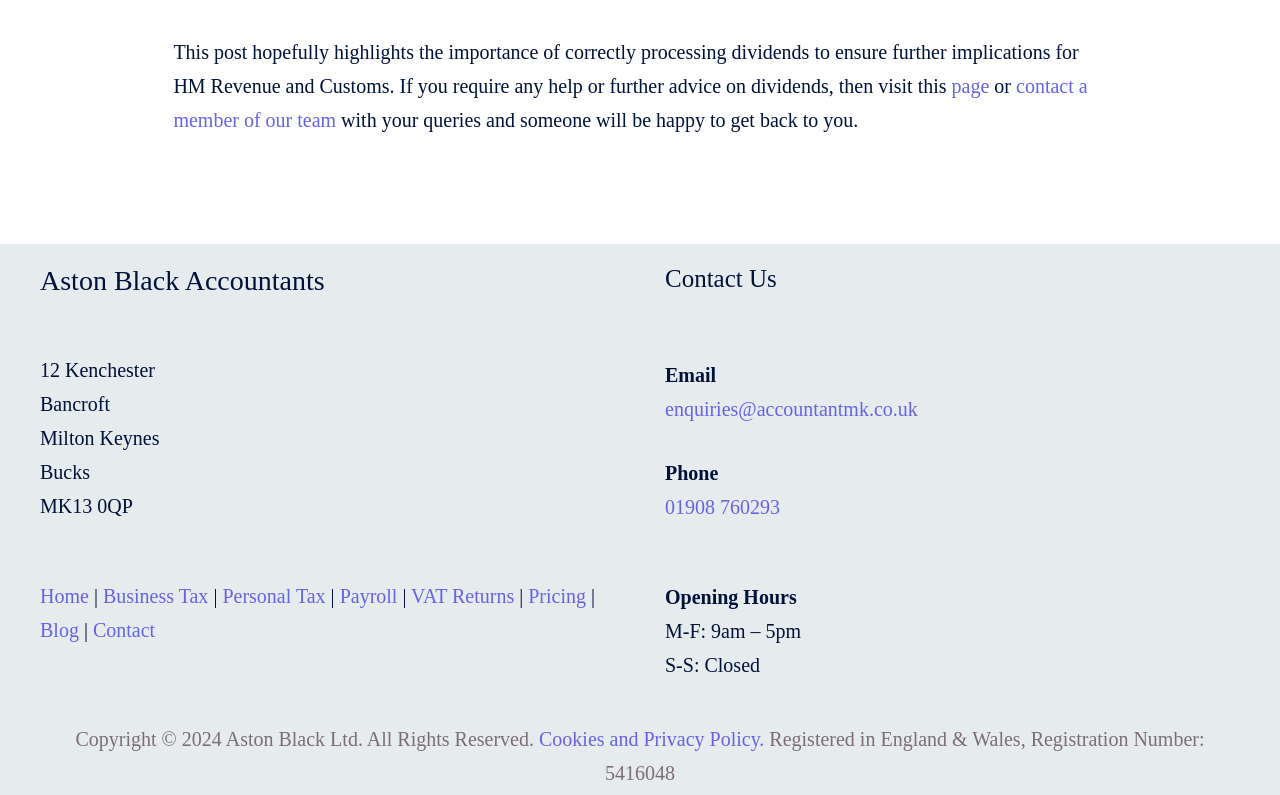What are the opening hours of the accountancy firm?
Answer the question with just one word or phrase using the image.

M-F: 9am – 5pm, S-S: Closed